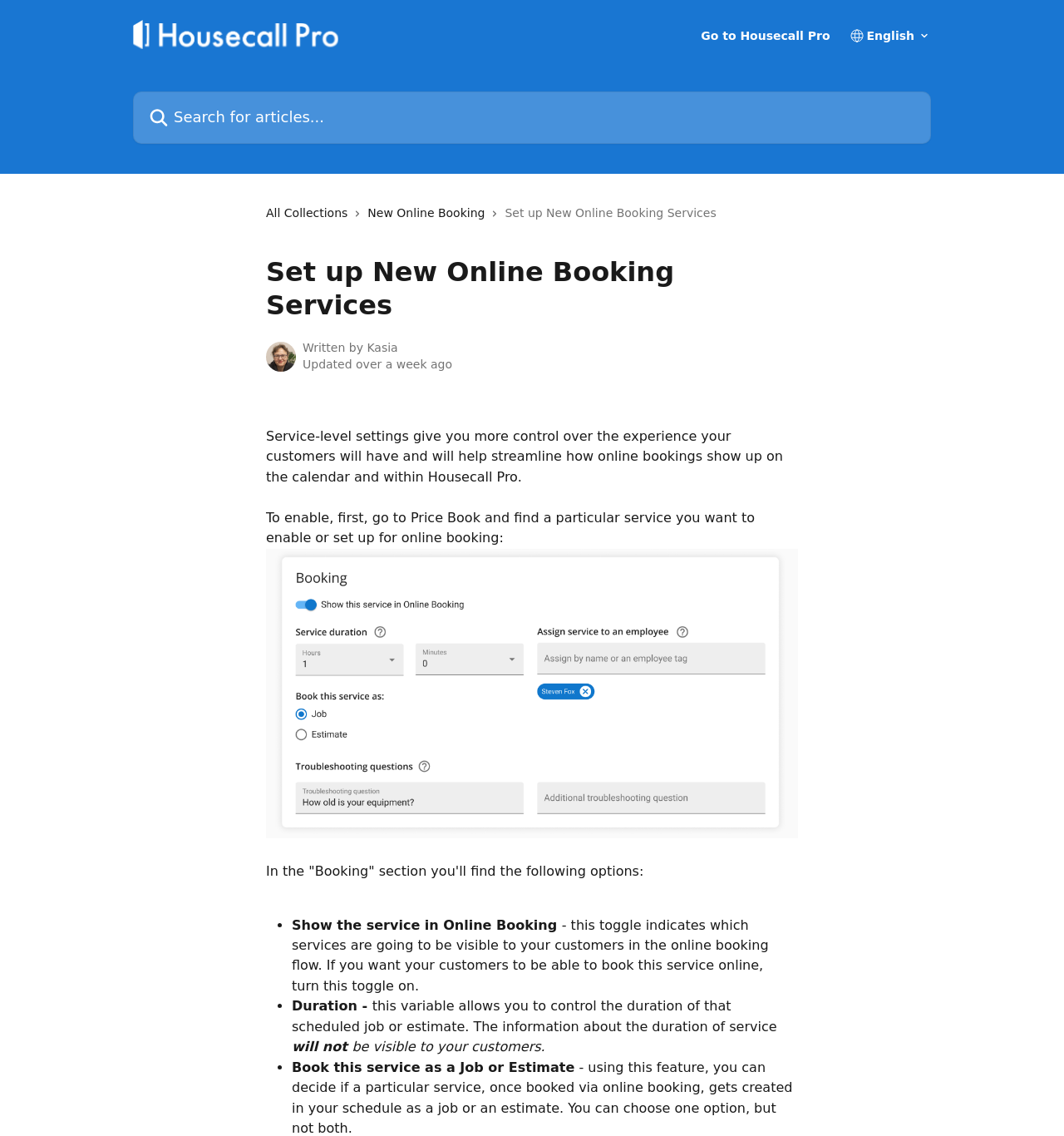Refer to the image and provide an in-depth answer to the question:
What is the purpose of service-level settings?

I found the answer by reading the text in the webpage, which states that 'Service-level settings give you more control over the experience your customers will have and will help streamline how online bookings show up on the calendar and within Housecall Pro.'